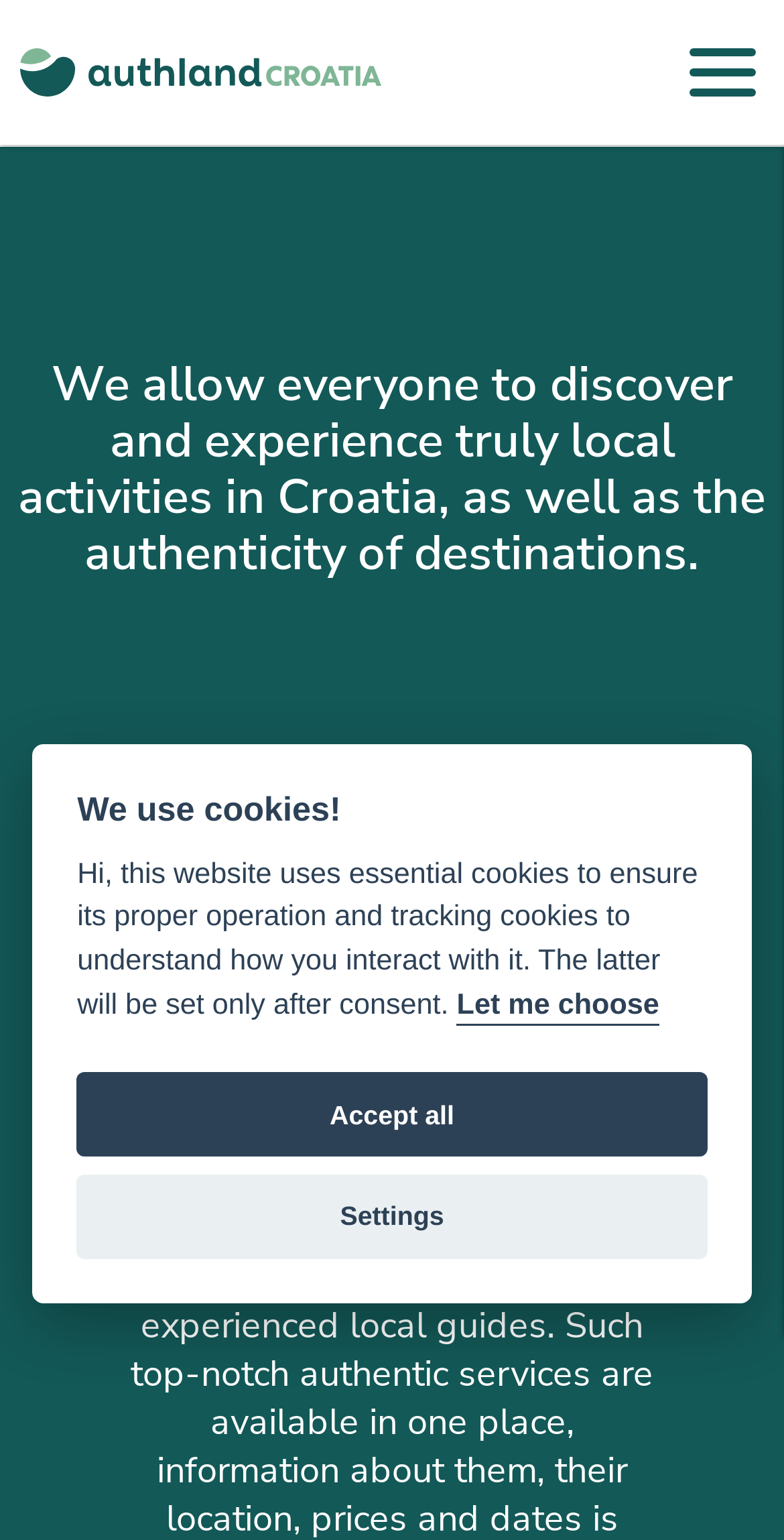Provide a brief response to the question using a single word or phrase: 
What is the scope of Authland?

Croatia